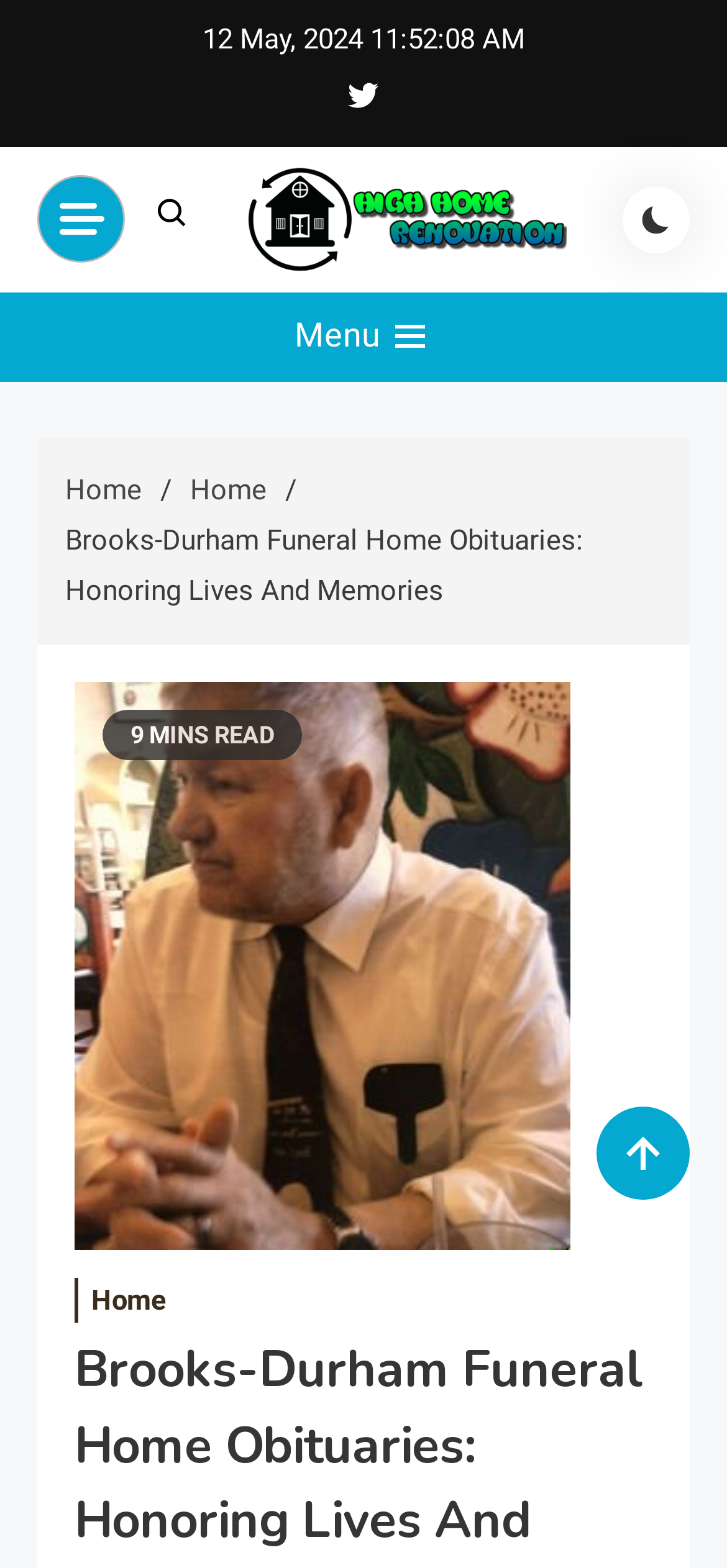With reference to the image, please provide a detailed answer to the following question: How many links are there in the breadcrumbs navigation?

I counted the links in the breadcrumbs navigation section, which are 'Home', 'Home', and 'Brooks-Durham Funeral Home Obituaries: Honoring Lives And Memories', totaling 3 links.